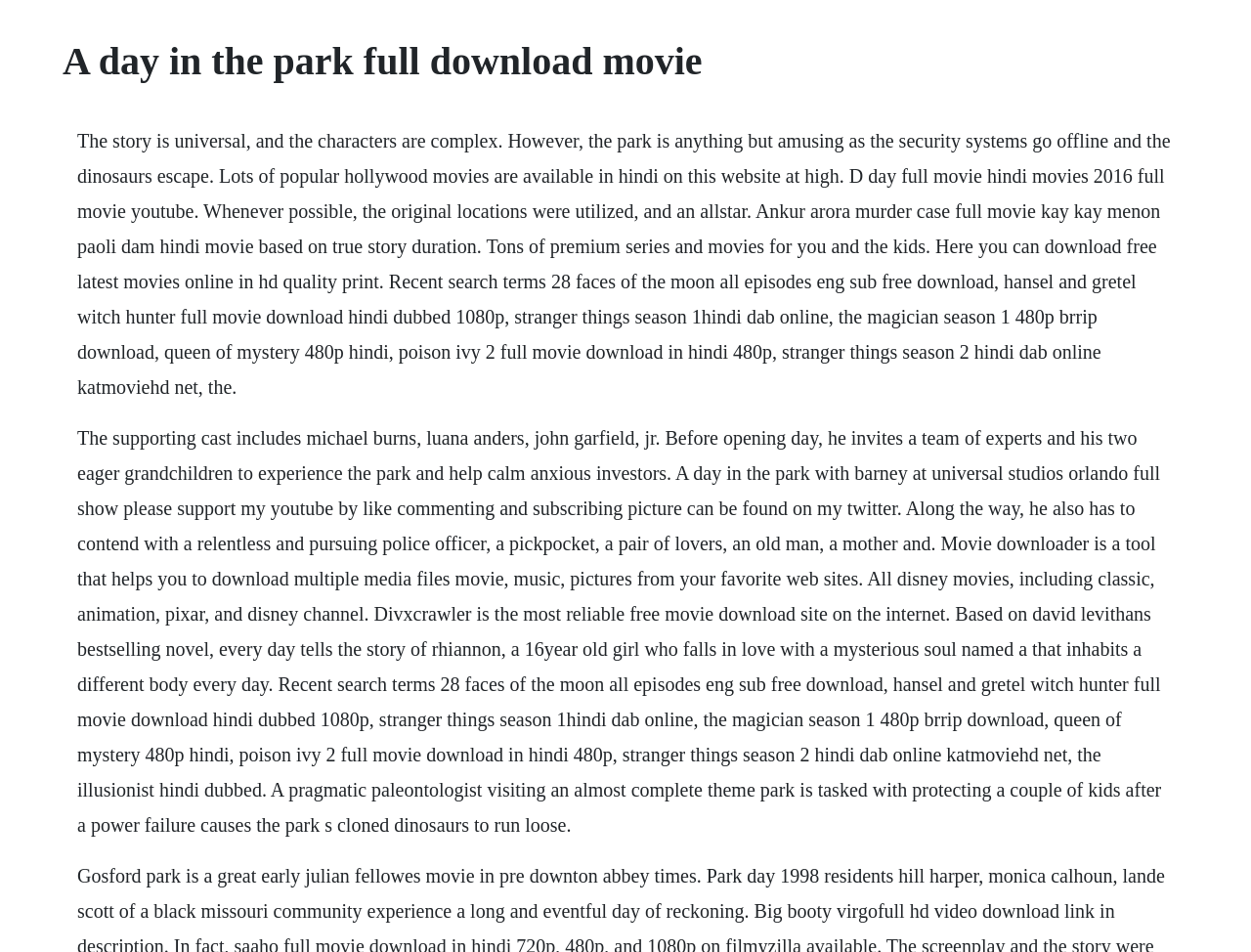Please find and generate the text of the main header of the webpage.

A day in the park full download movie